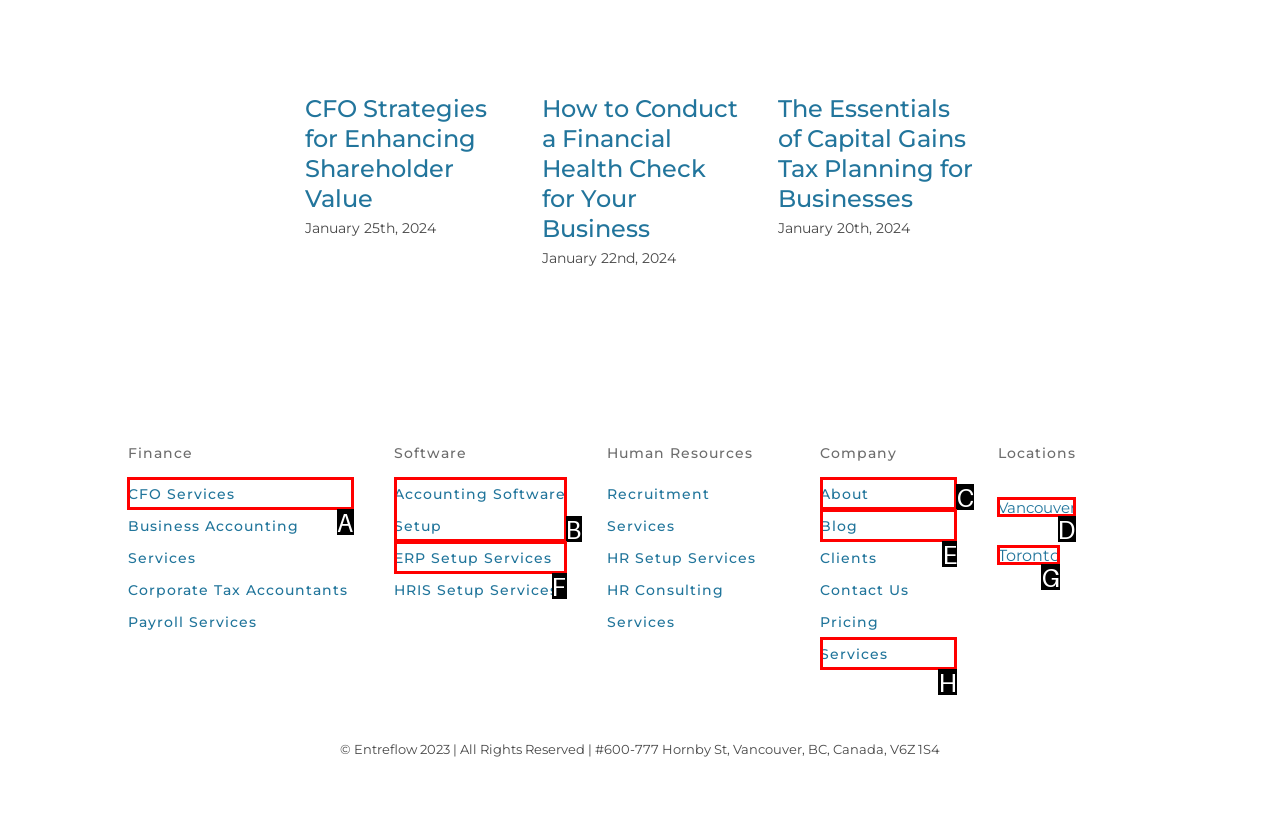Select the letter of the UI element you need to click on to fulfill this task: Select Vancouver location. Write down the letter only.

D